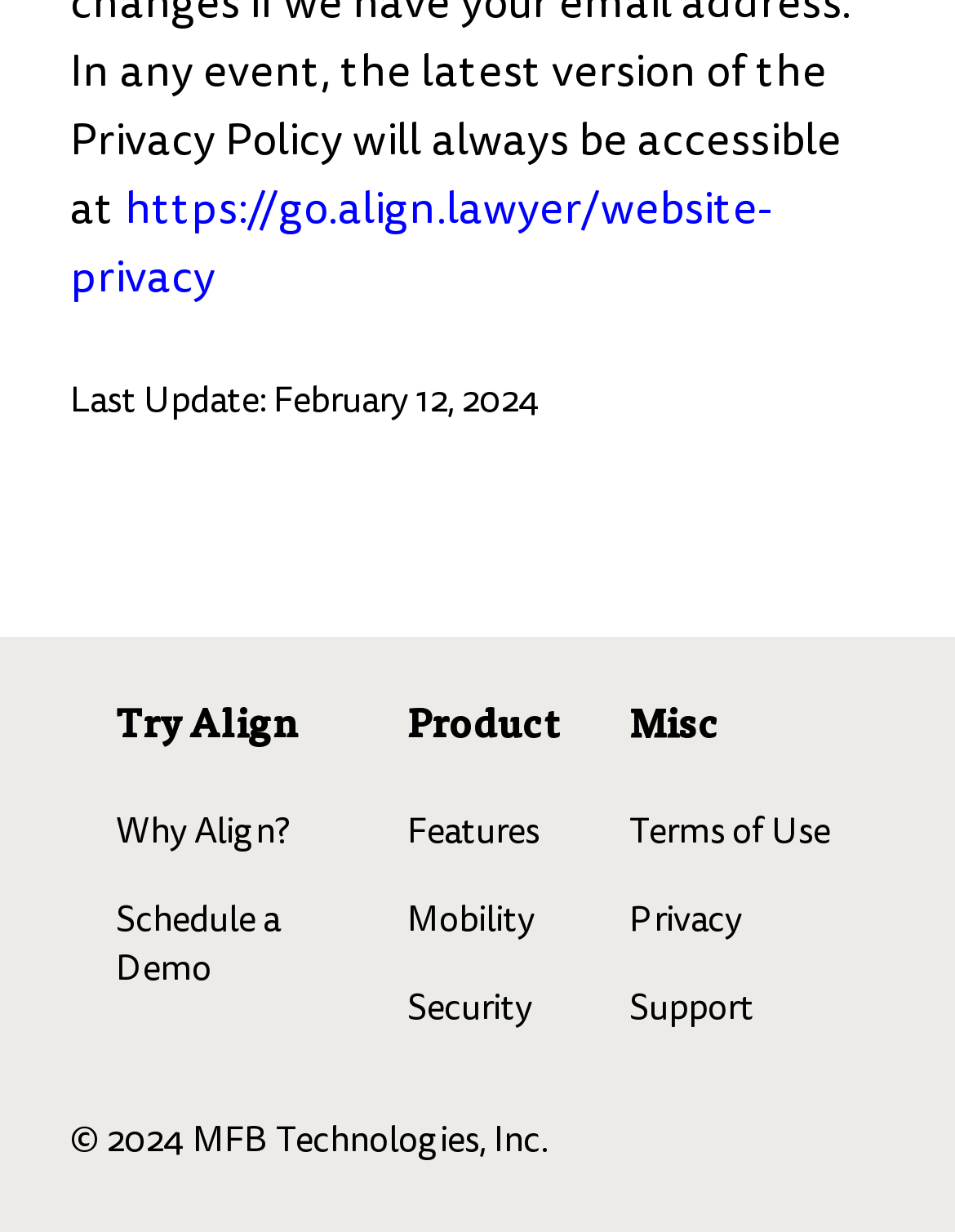Find and specify the bounding box coordinates that correspond to the clickable region for the instruction: "Try Align".

[0.122, 0.568, 0.352, 0.612]